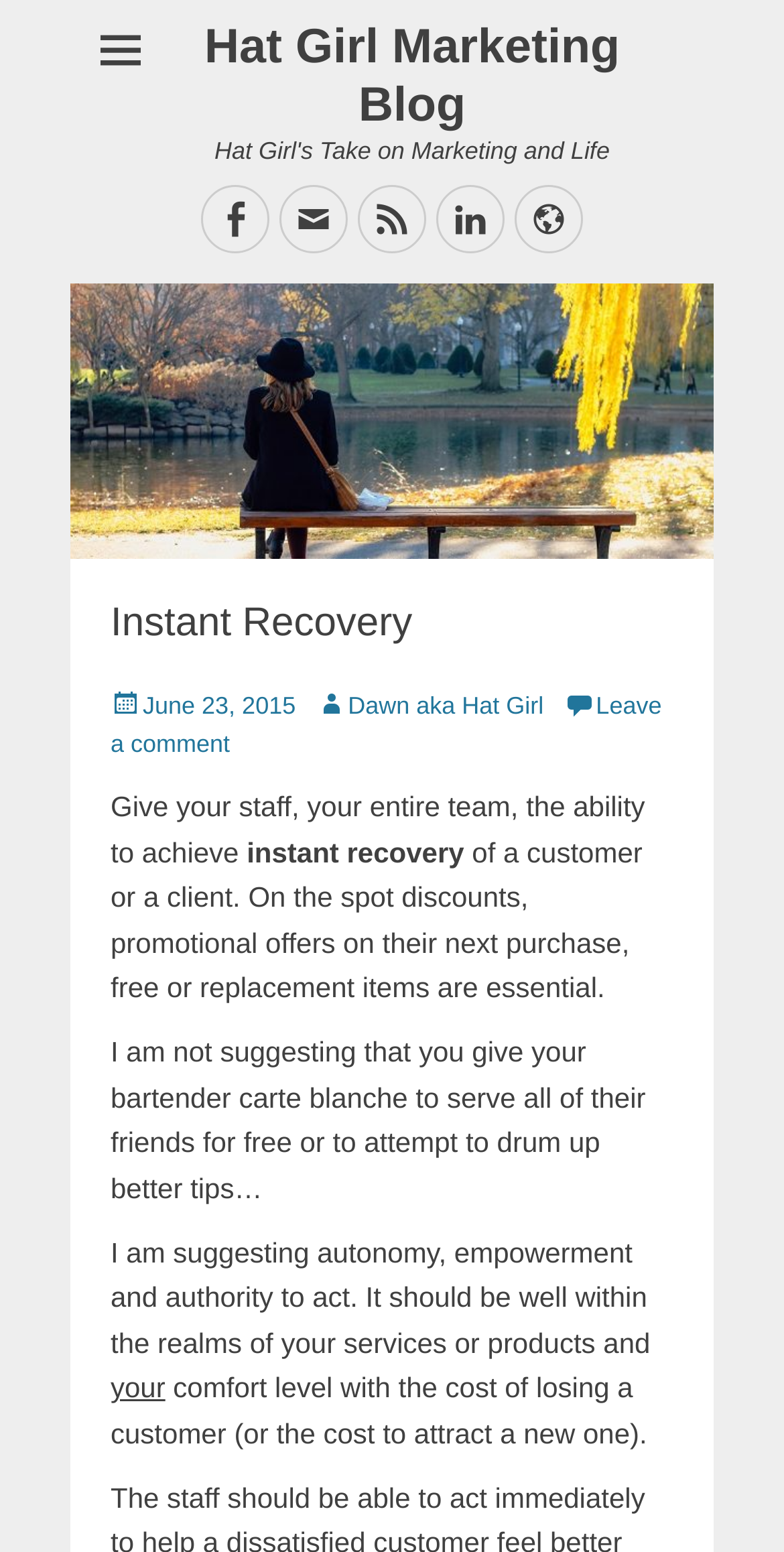Determine the main headline from the webpage and extract its text.

Hat Girl Marketing Blog